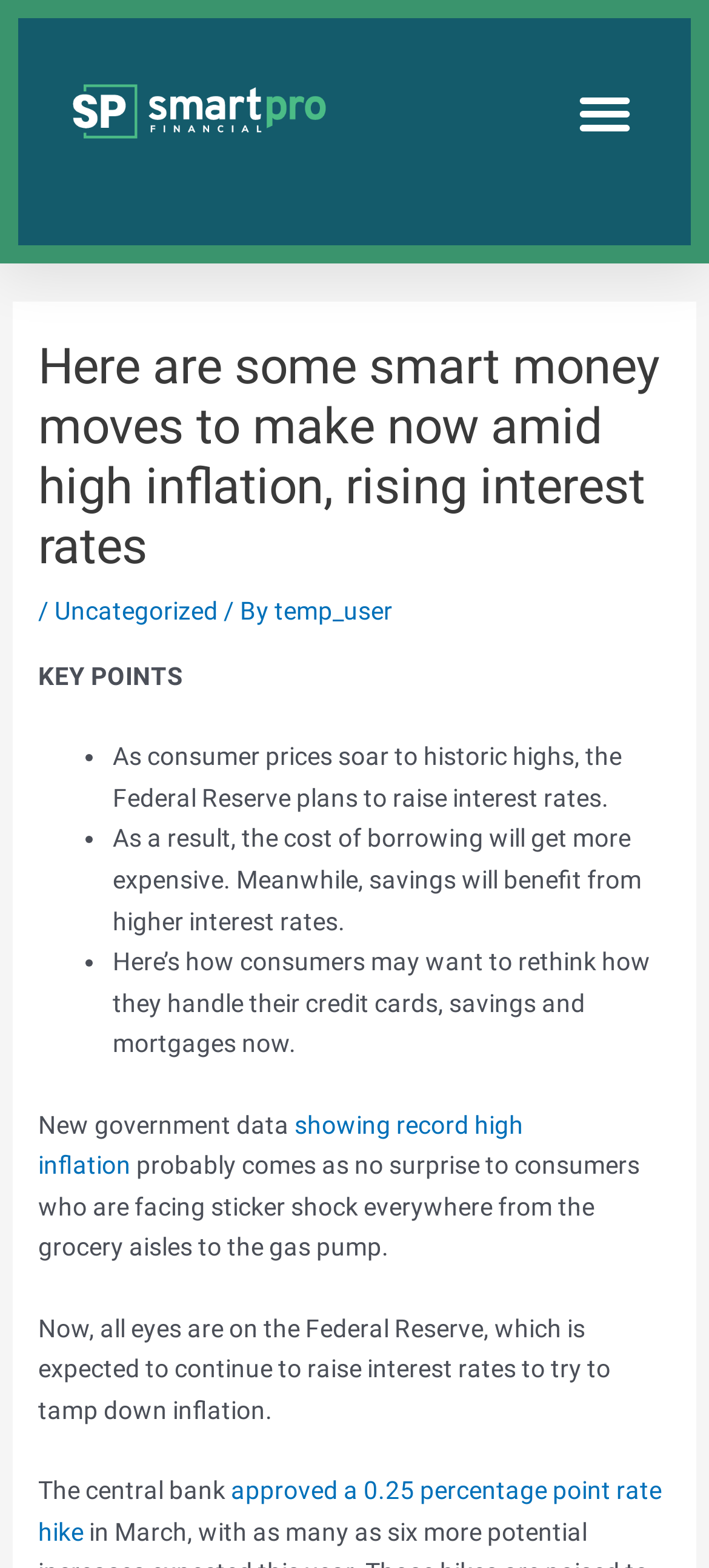Please give a concise answer to this question using a single word or phrase: 
What is the current state of inflation?

Record high